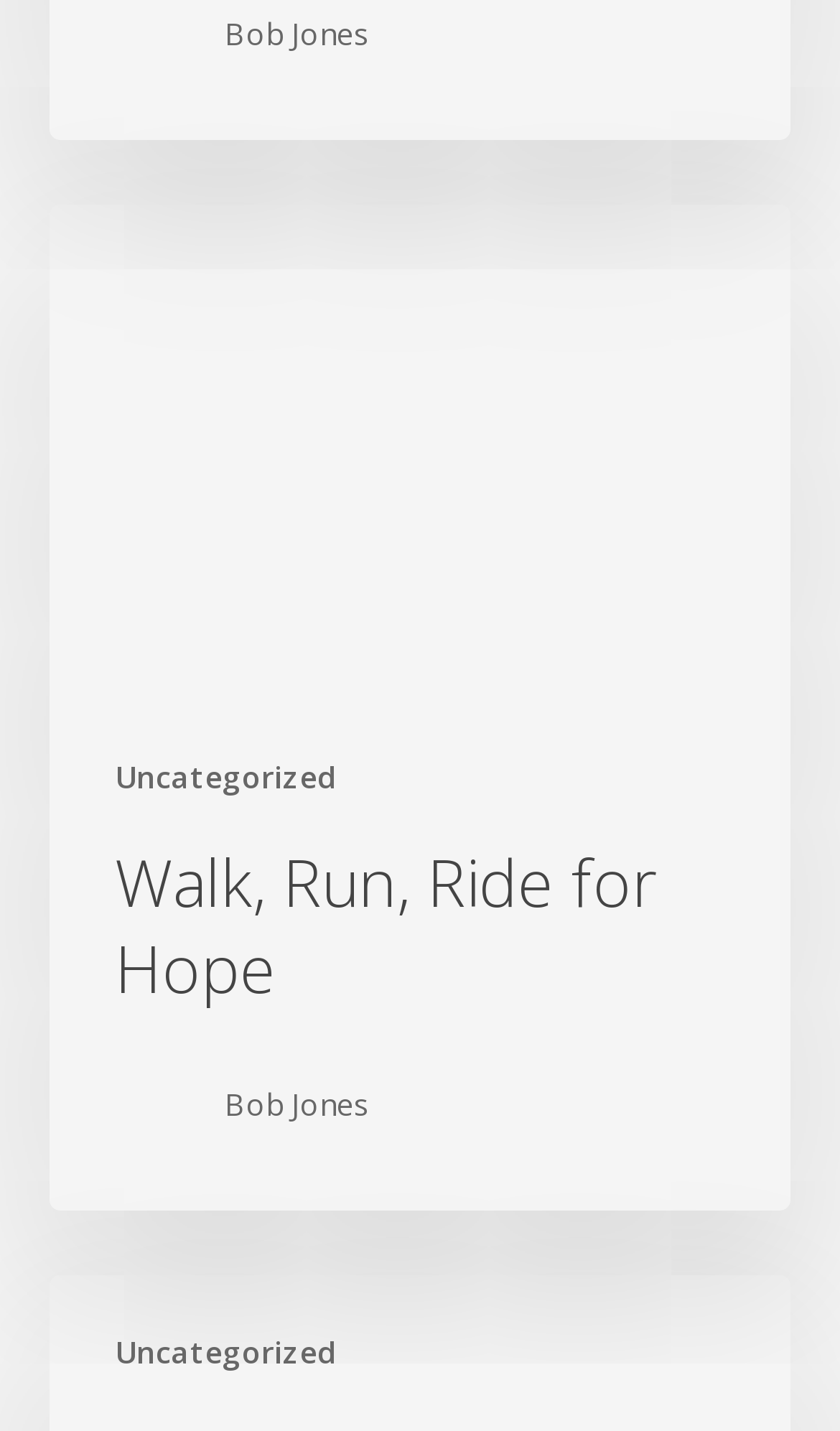Answer the question below using just one word or a short phrase: 
What is the category of the event?

Uncategorized